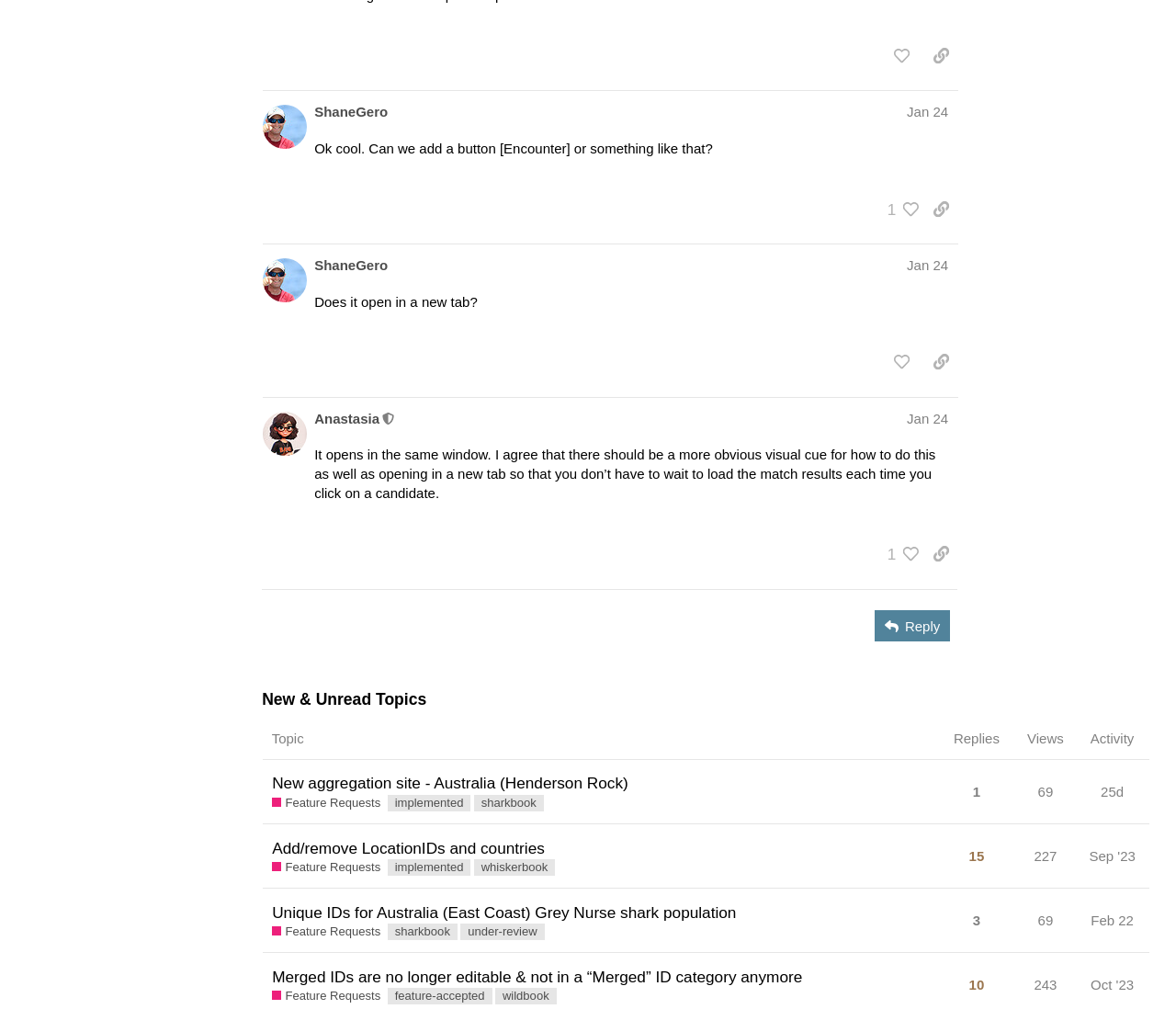What is the topic of the first post?
Answer the question with detailed information derived from the image.

I found a heading element with the text 'New aggregation site - Australia (Henderson Rock)' which is located within the first post region, indicating that this is the topic of the first post.